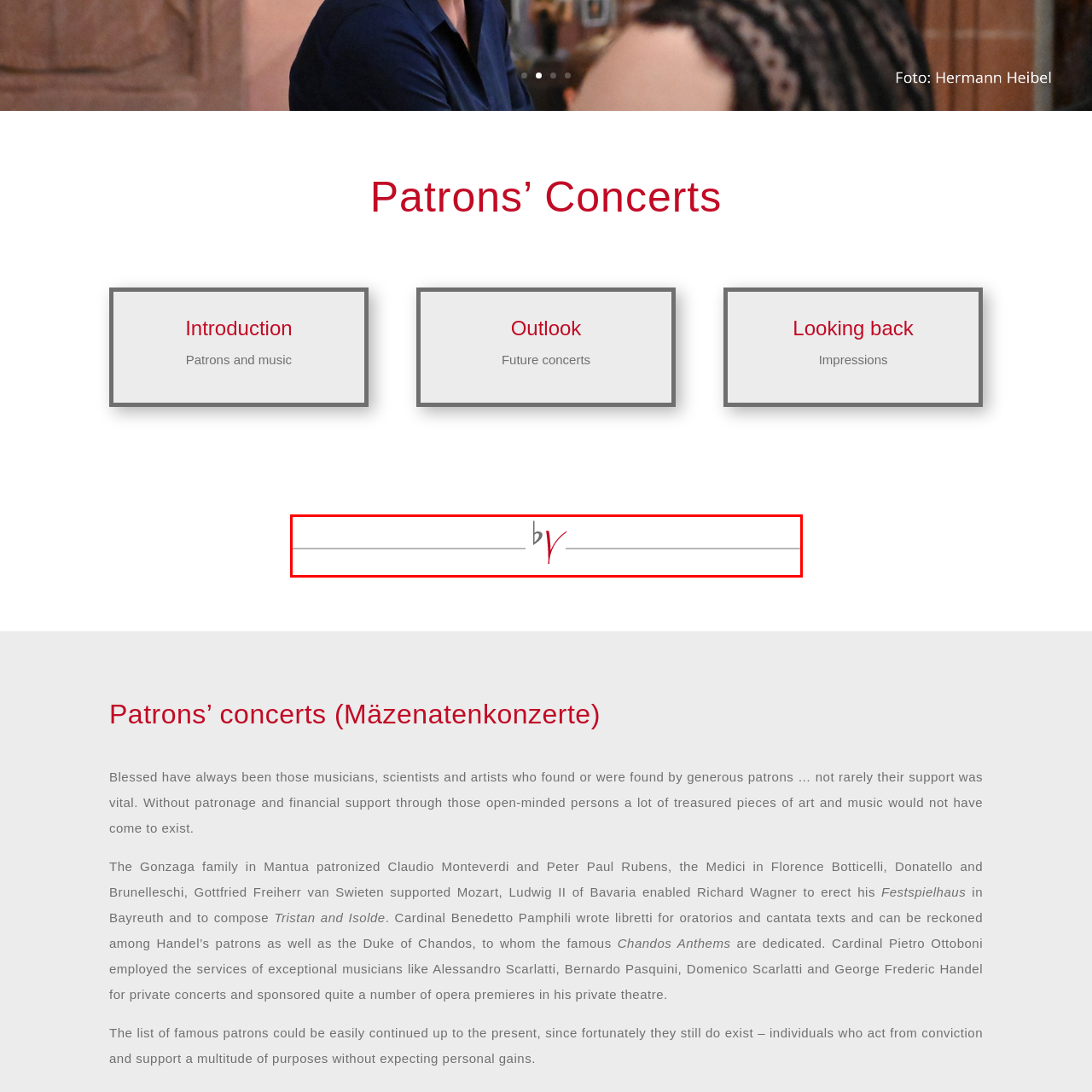Look at the area highlighted in the red box, What is the significance of the contrasting colors? Please provide an answer in a single word or phrase.

emphasizing dynamic relationship